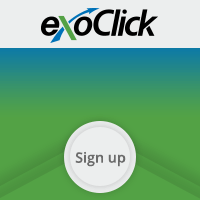Please give a one-word or short phrase response to the following question: 
What is the shape of the 'Sign up' button?

Round